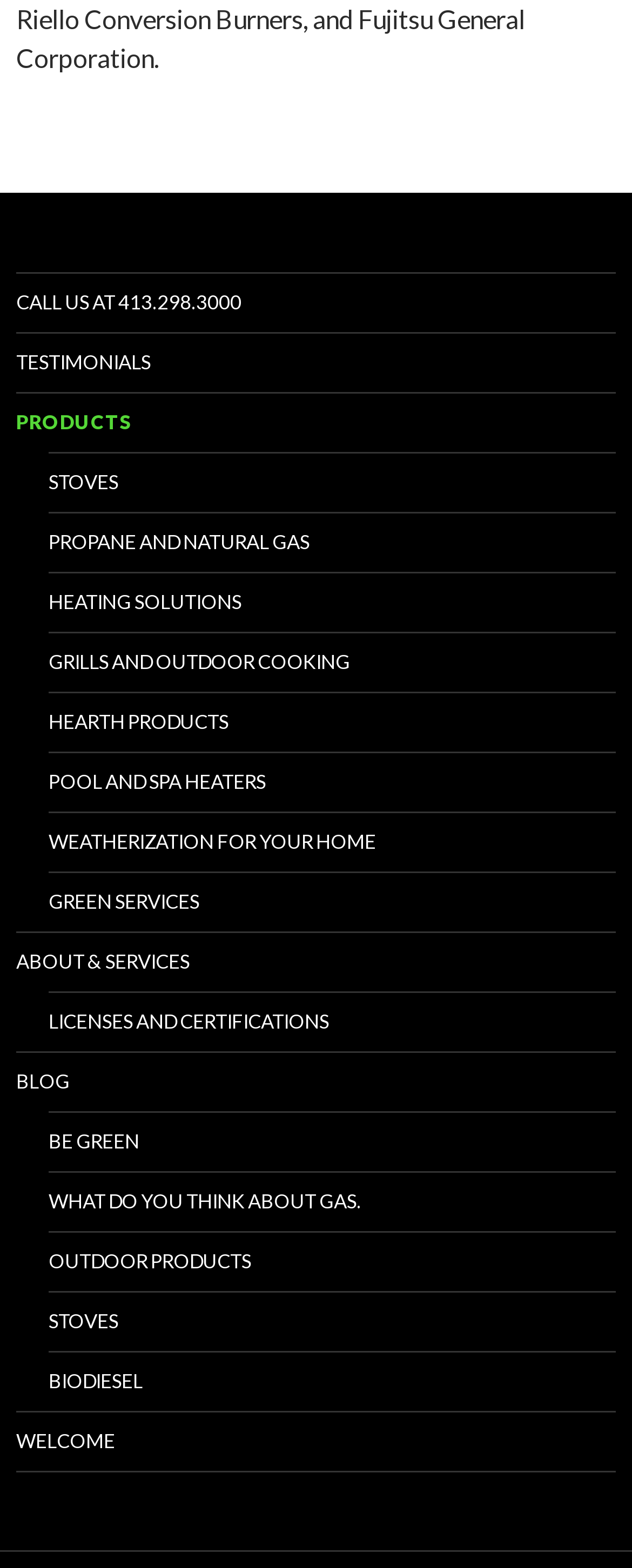How many links are there in the main navigation menu?
Use the information from the screenshot to give a comprehensive response to the question.

By examining the links at the top of the webpage, I found 7 links in the main navigation menu: CALL US AT 413.298.3000, TESTIMONIALS, PRODUCTS, ABOUT & SERVICES, BLOG, and WELCOME.